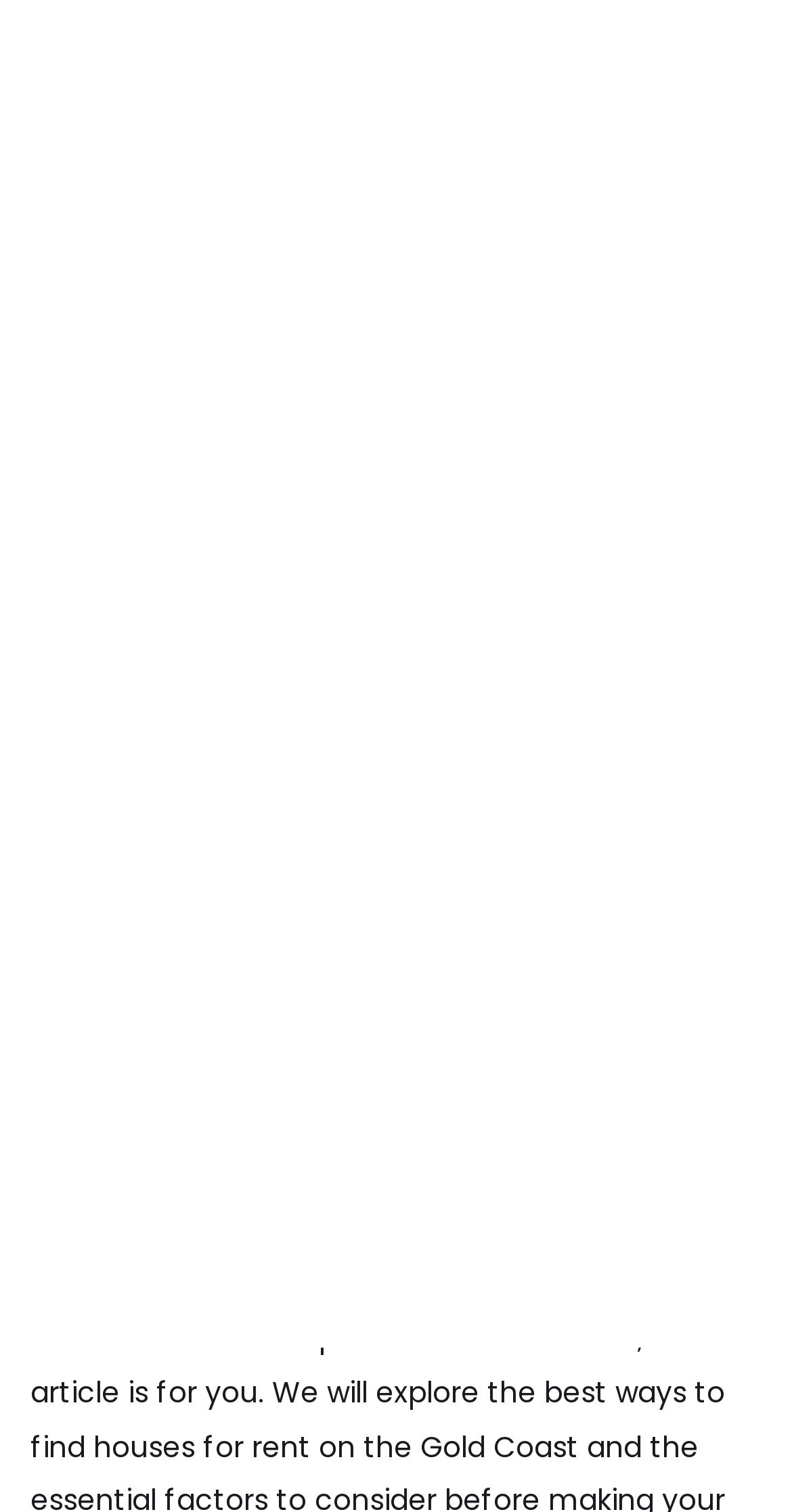Can you look at the image and give a comprehensive answer to the question:
How many categories are under the 'Guides' section?

Under the 'Guides' link, I found a list of links with list markers, and there are 5 categories: 'Buying', 'Moving', 'Building', 'Renting', and 'Selling'.